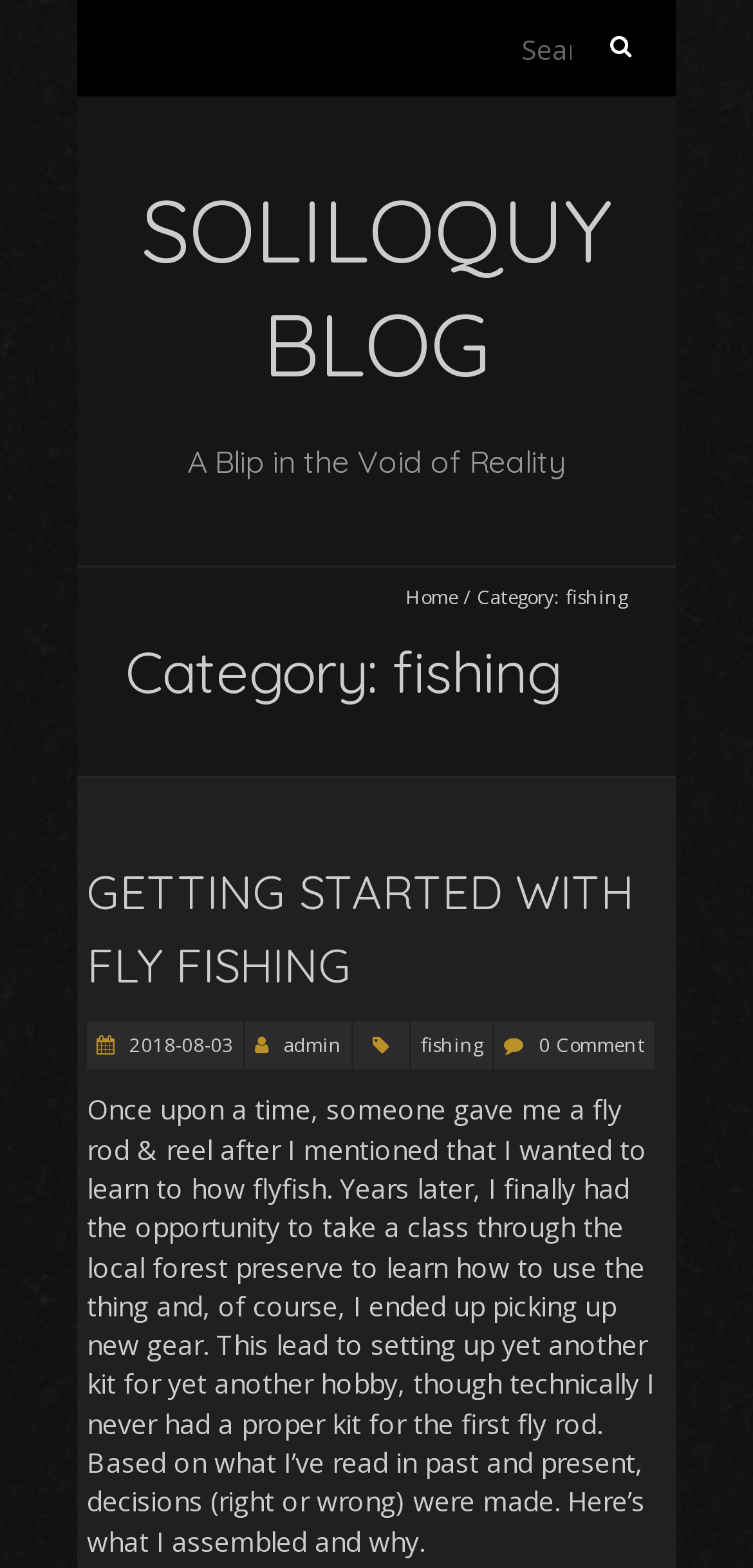Determine the coordinates of the bounding box that should be clicked to complete the instruction: "read the article about getting started with fly fishing". The coordinates should be represented by four float numbers between 0 and 1: [left, top, right, bottom].

[0.115, 0.545, 0.885, 0.639]